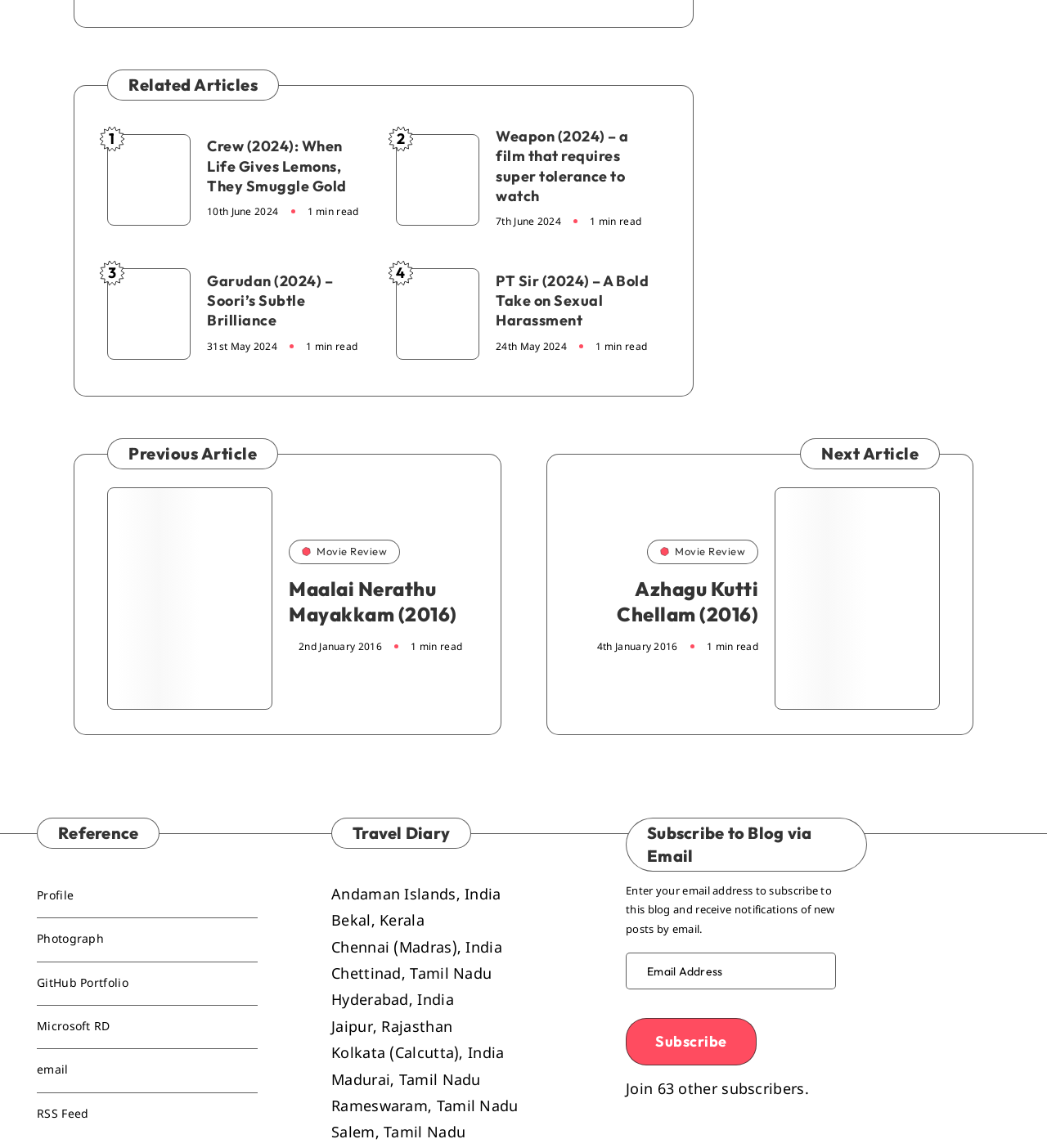How many links are there in the 'Travel Diary' section?
Please use the image to provide a one-word or short phrase answer.

10